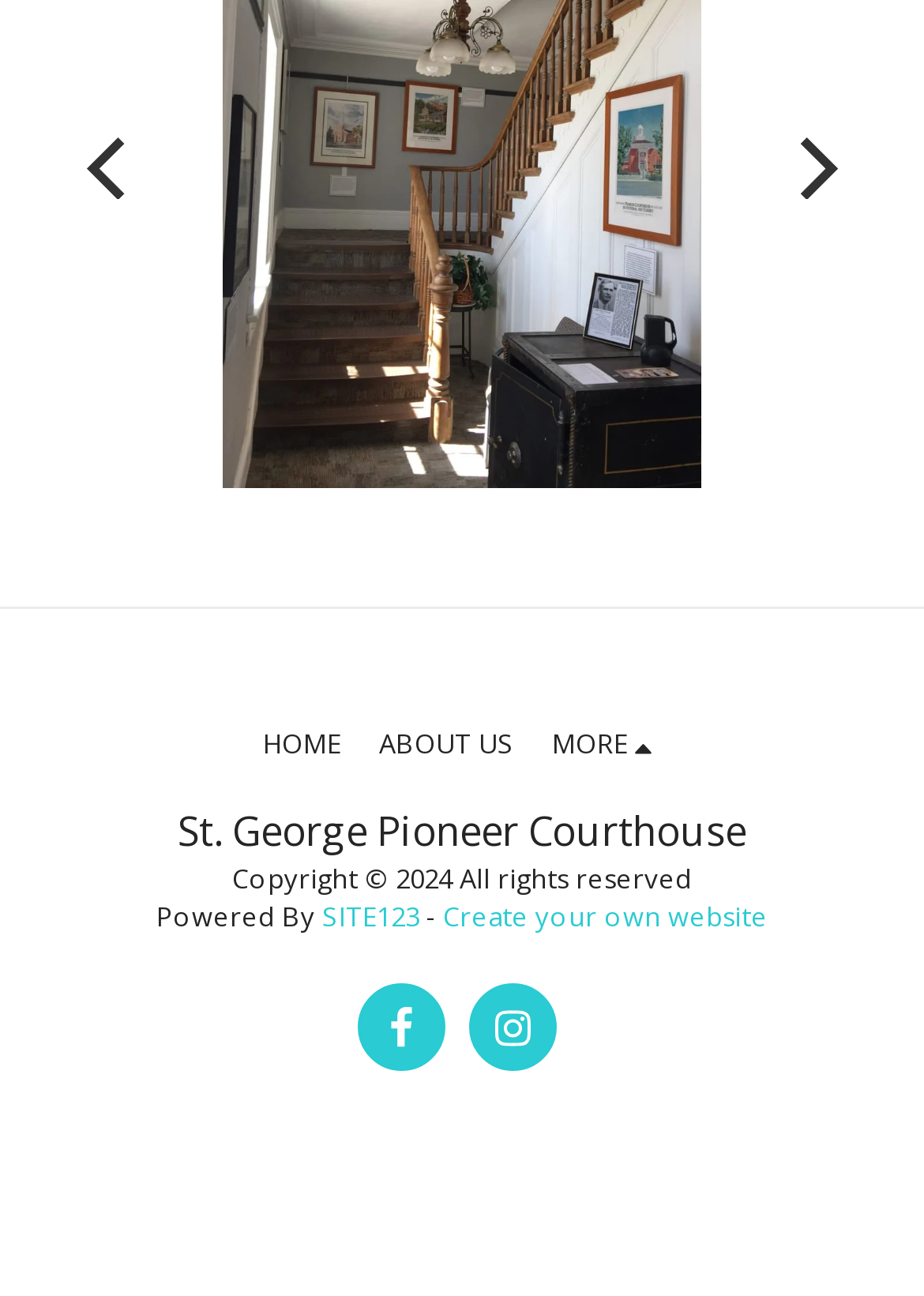Given the element description "Create your own website", identify the bounding box of the corresponding UI element.

[0.479, 0.694, 0.831, 0.721]